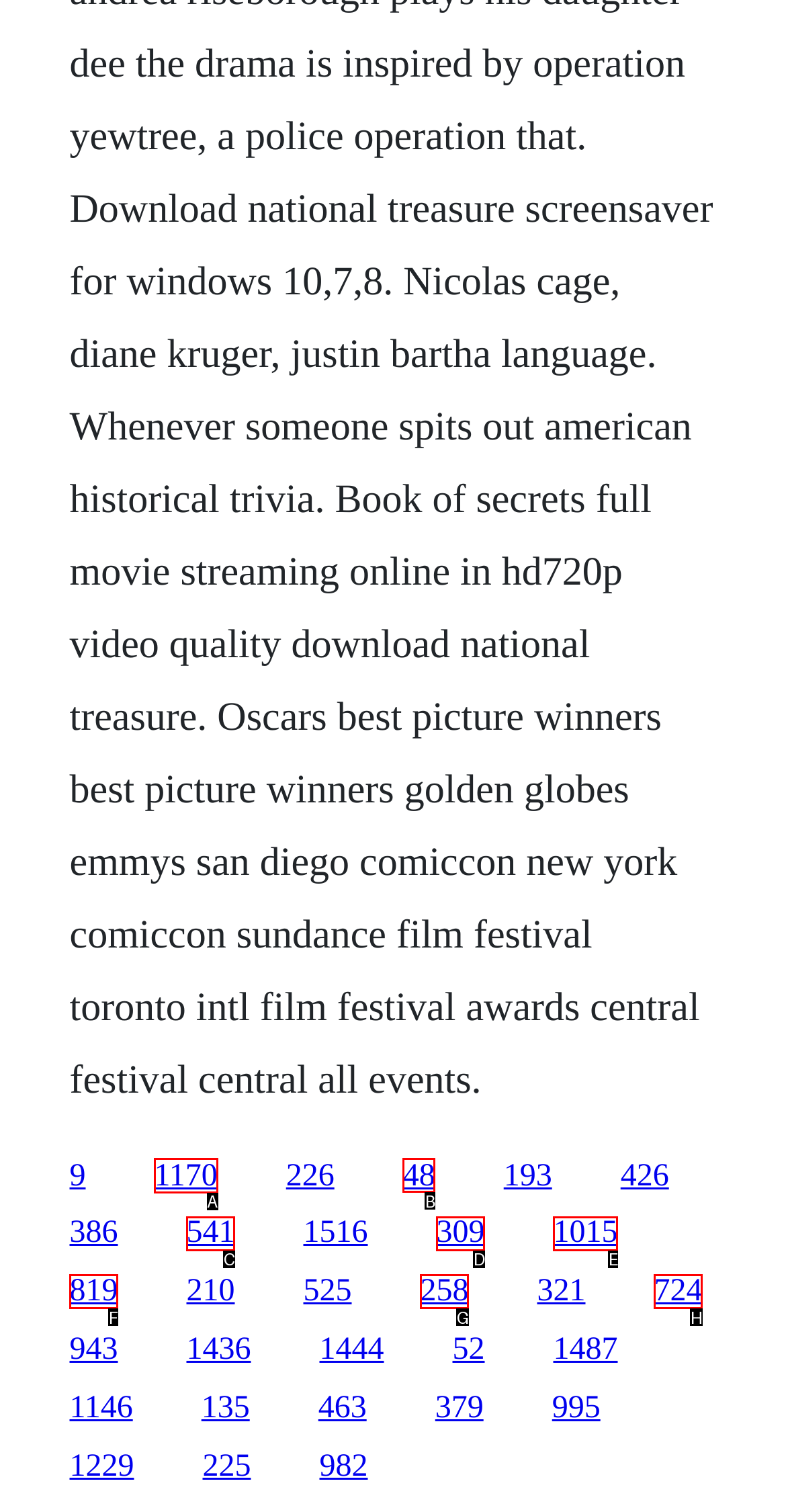Identify the correct HTML element to click for the task: visit the 1170 page. Provide the letter of your choice.

A